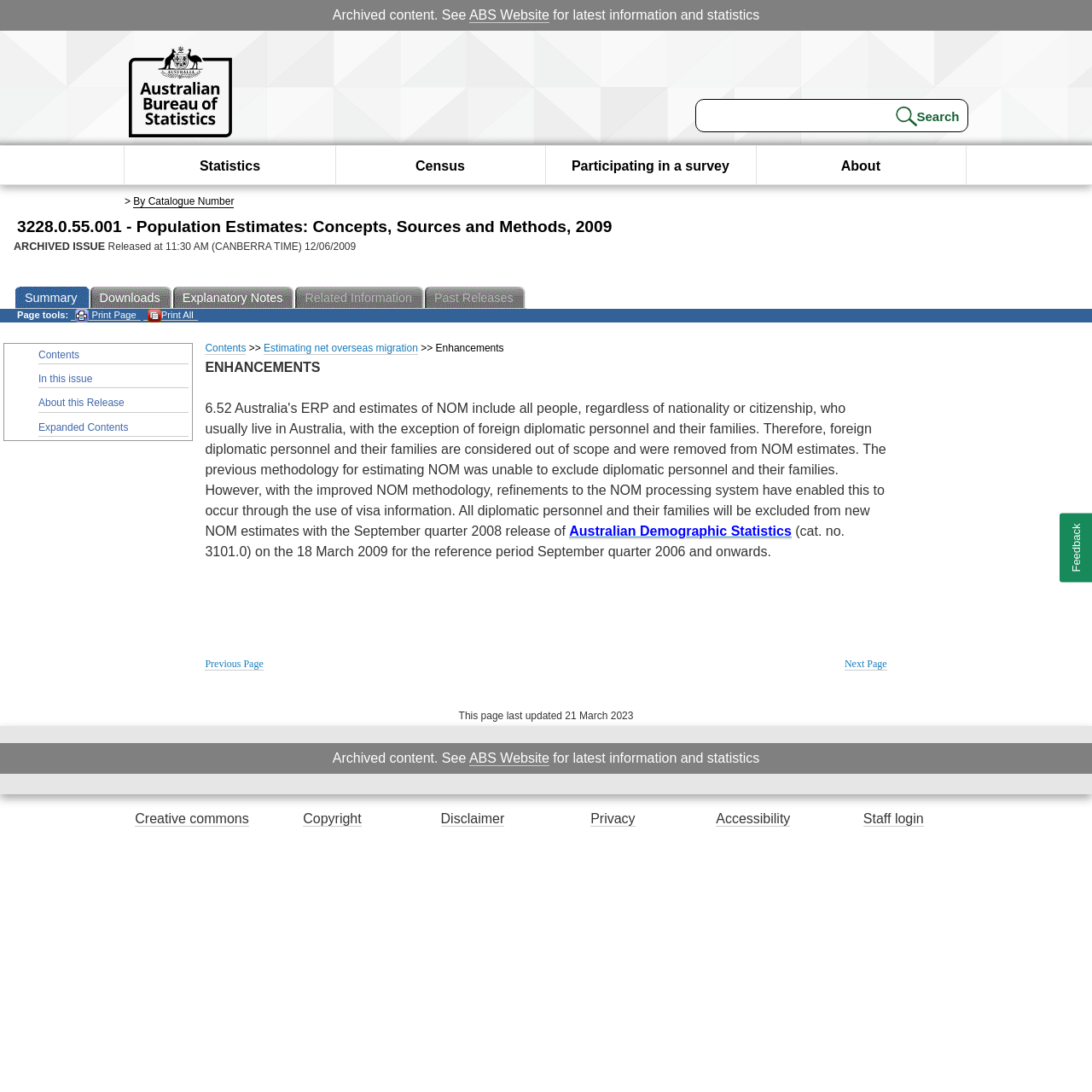Please specify the bounding box coordinates of the region to click in order to perform the following instruction: "Print the current page".

[0.065, 0.284, 0.129, 0.294]